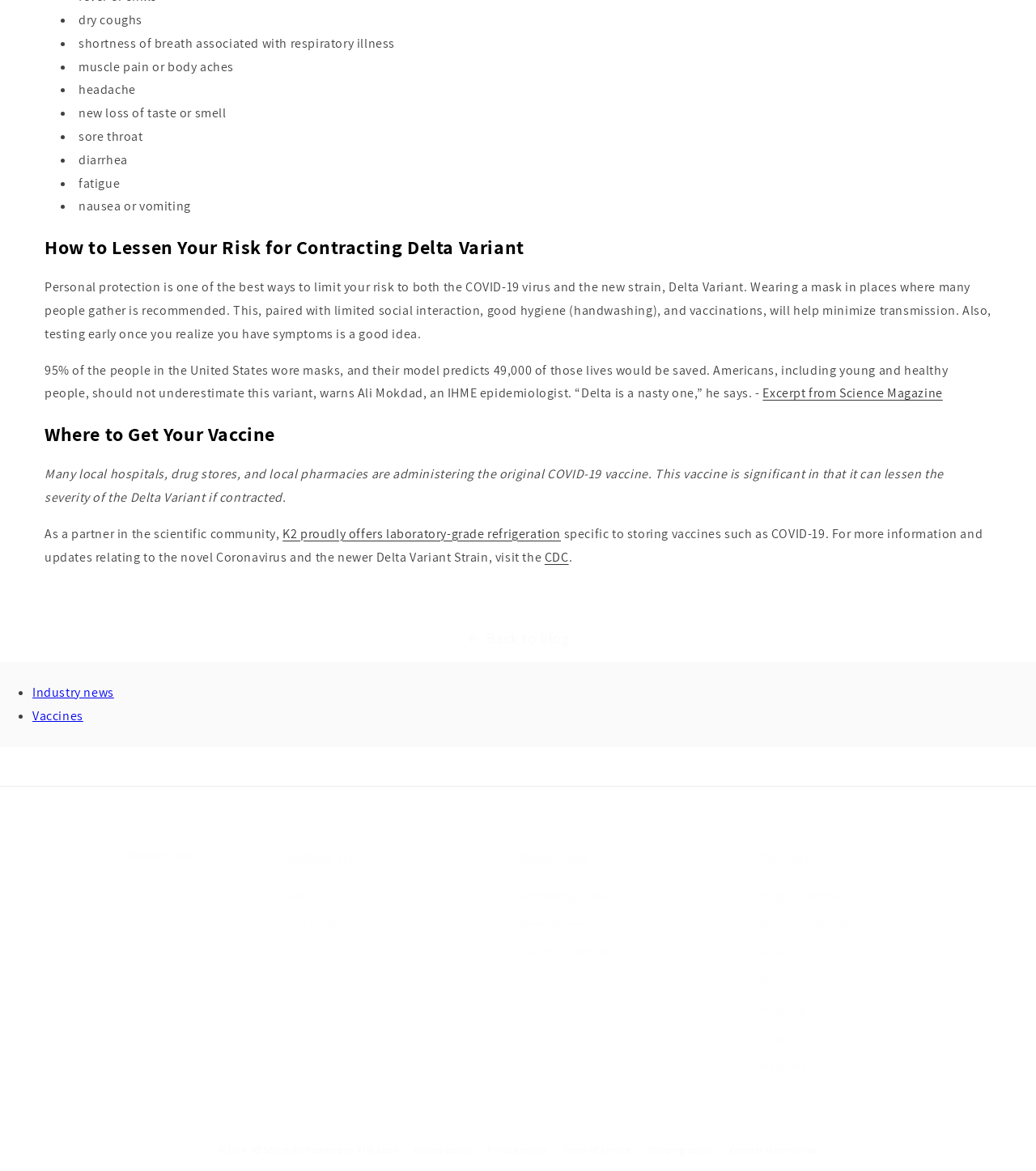Please analyze the image and give a detailed answer to the question:
What is the name of the company that offers laboratory-grade refrigeration?

According to the webpage, K2 proudly offers laboratory-grade refrigeration specific to storing vaccines such as COVID-19.